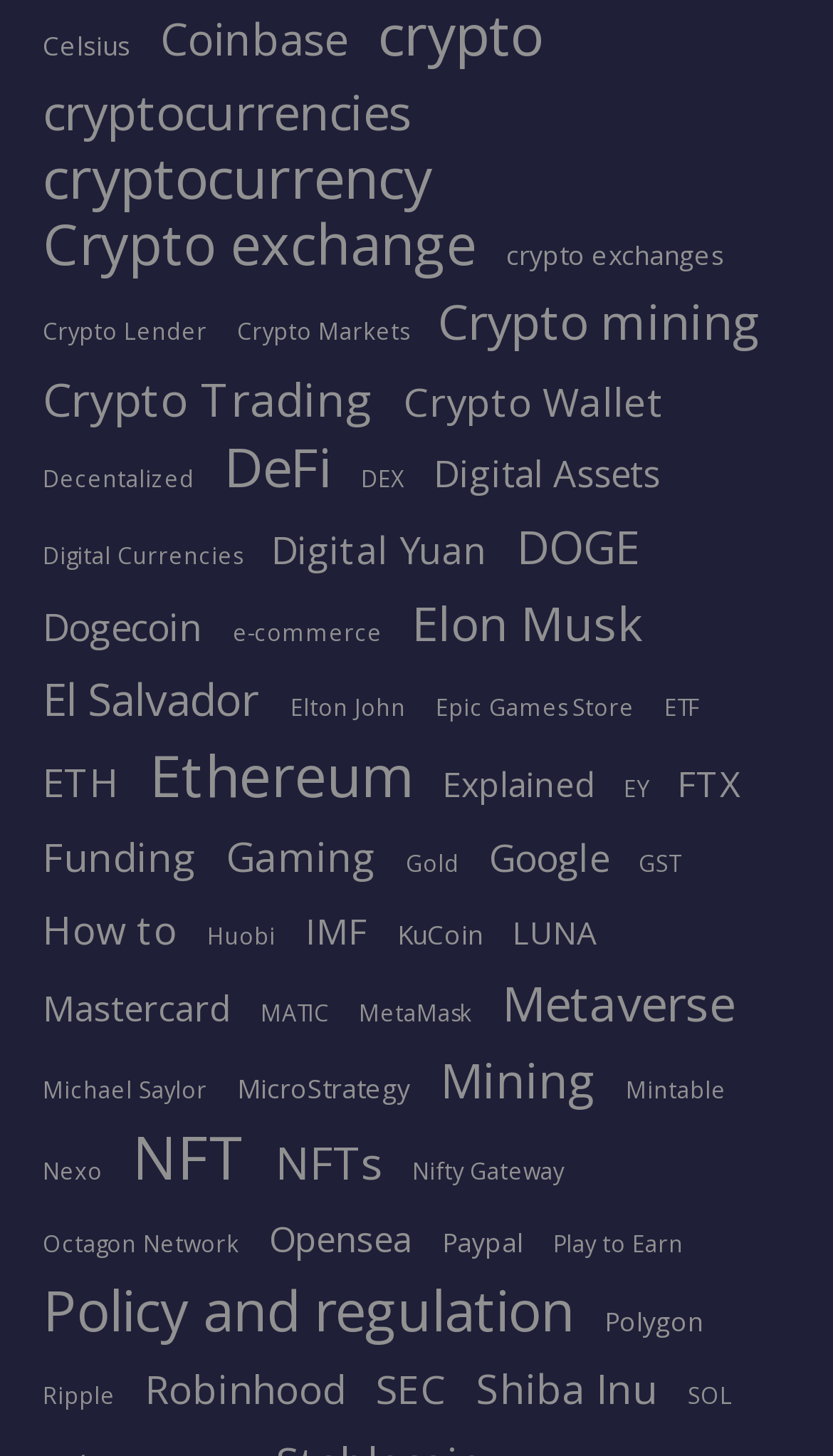What is the most popular cryptocurrency on this page?
Using the image, provide a detailed and thorough answer to the question.

I looked at the number of items associated with each cryptocurrency link on the page, and Ethereum has the most with 163 items. This suggests that it is the most popular cryptocurrency on this page.